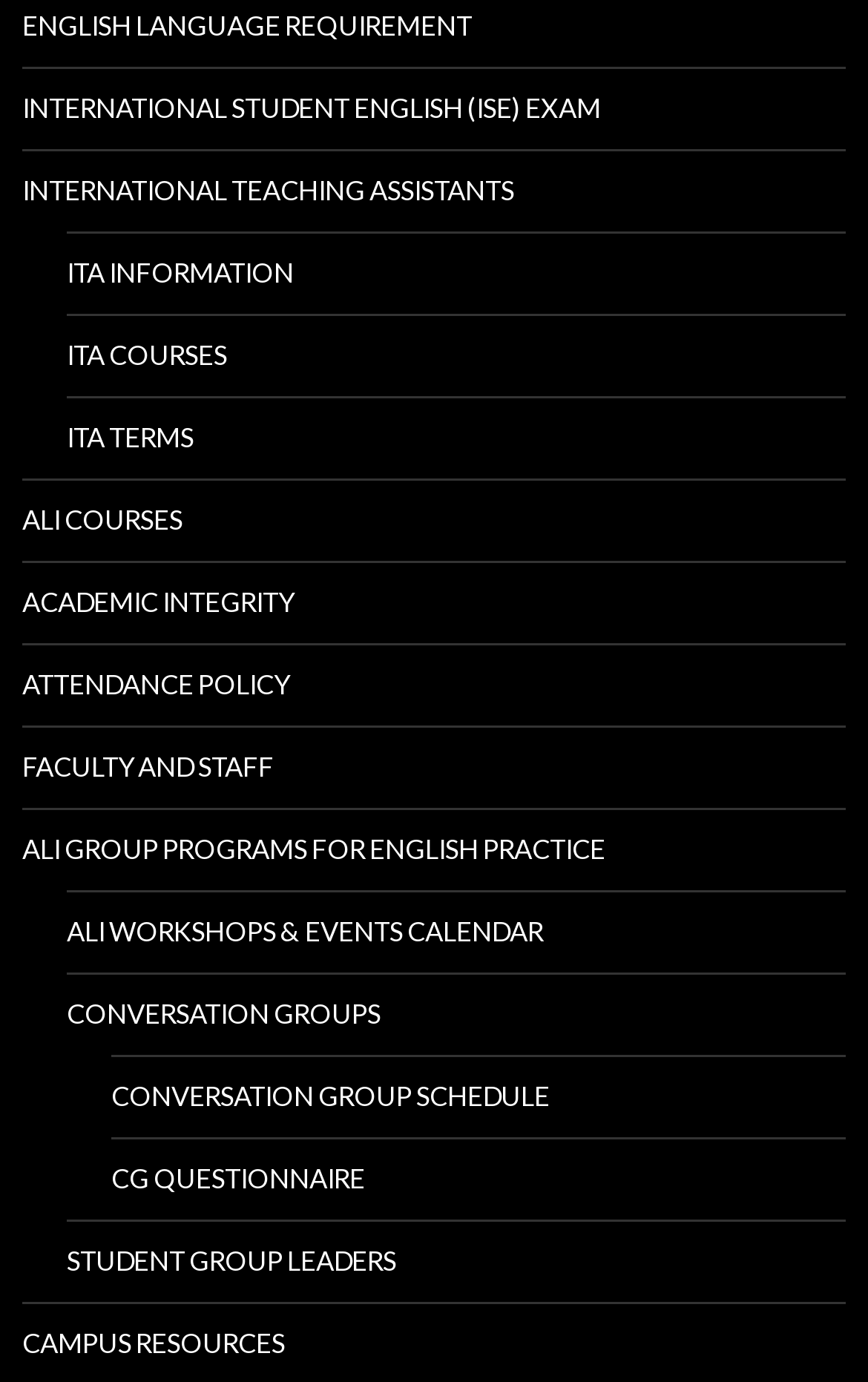Given the element description Student Group Leaders, specify the bounding box coordinates of the corresponding UI element in the format (top-left x, top-left y, bottom-right x, bottom-right y). All values must be between 0 and 1.

[0.077, 0.885, 0.974, 0.943]